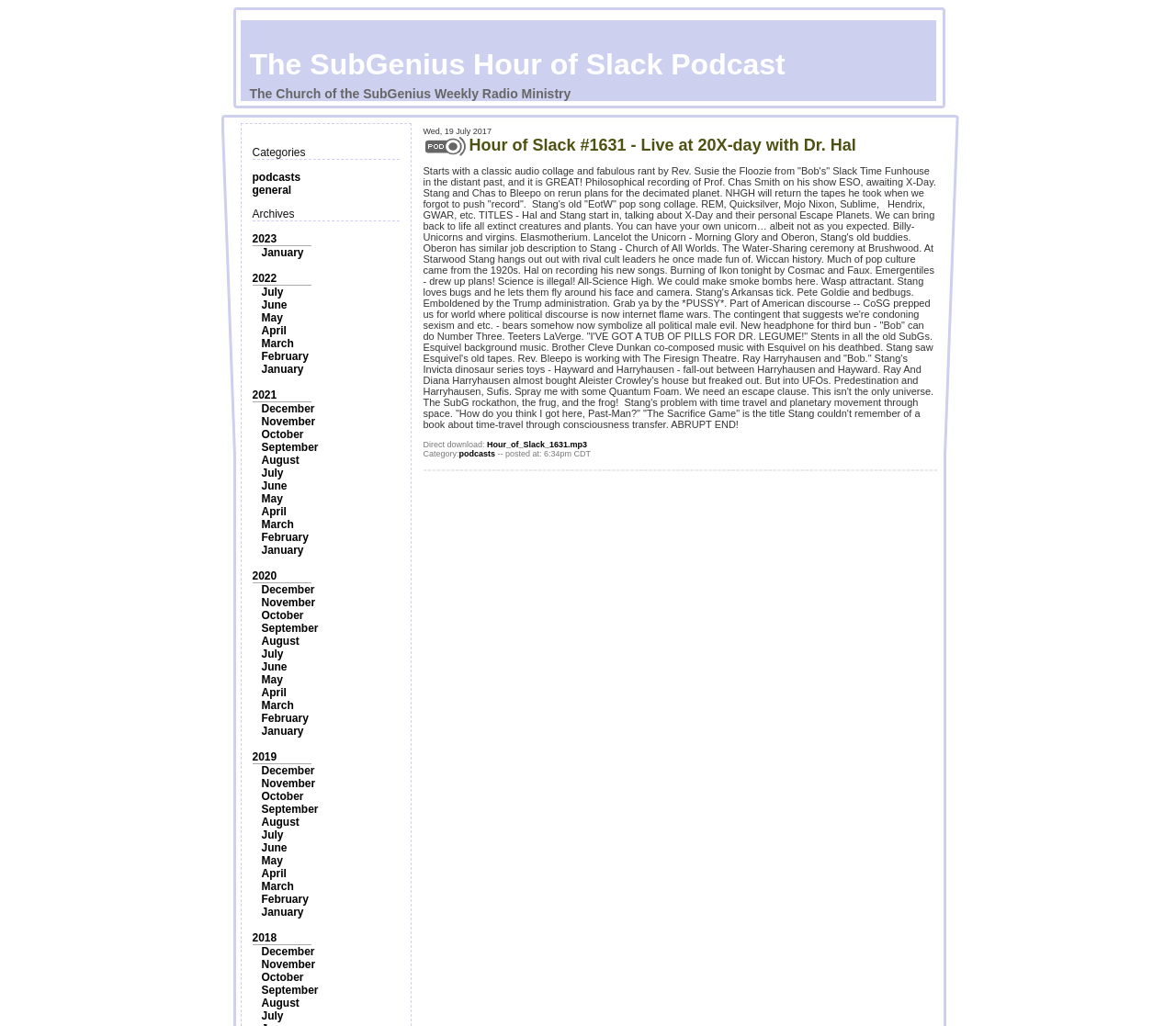Using the information in the image, give a comprehensive answer to the question: 
How many links are there in the 'Archives' section?

The number of links in the 'Archives' section is obtained by counting the number of link elements with text content representing years and months, such as '2023', 'January', '2022', etc.